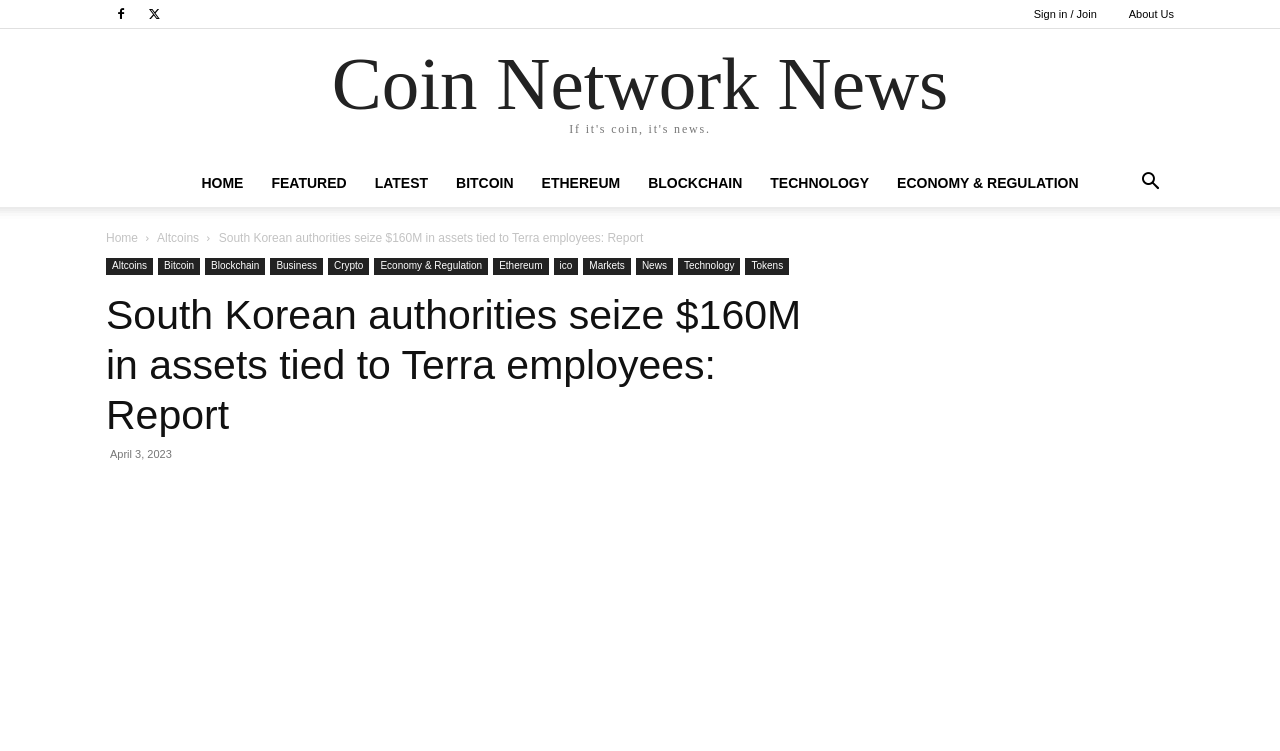What is the main topic of this webpage?
Could you answer the question in a detailed manner, providing as much information as possible?

Based on the links and categories presented on the webpage, such as 'Bitcoin', 'Ethereum', 'Blockchain', and 'Crypto', it appears that the main topic of this webpage is cryptocurrency news.